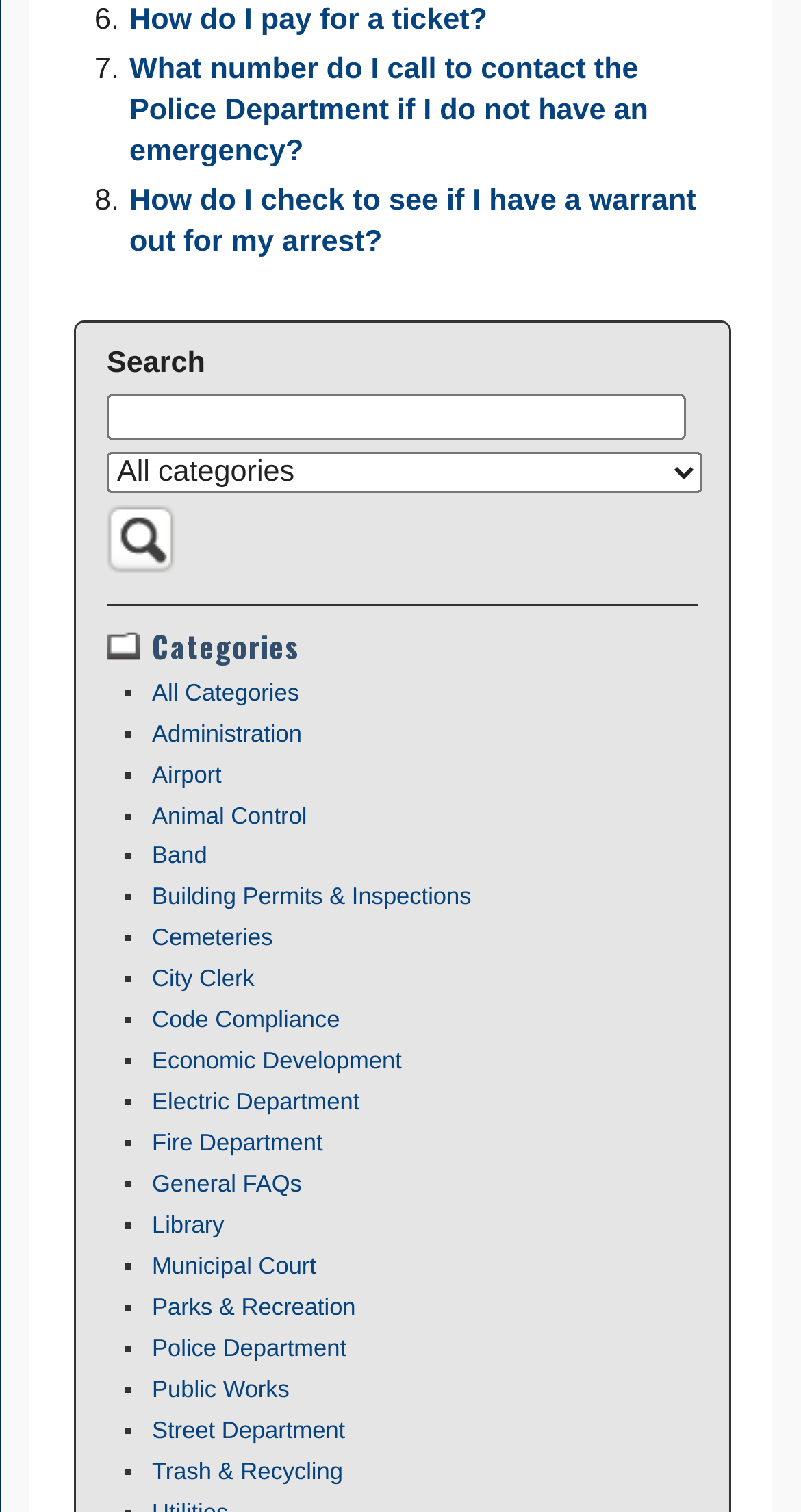Please pinpoint the bounding box coordinates for the region I should click to adhere to this instruction: "Check the FAQs".

[0.19, 0.776, 0.377, 0.792]